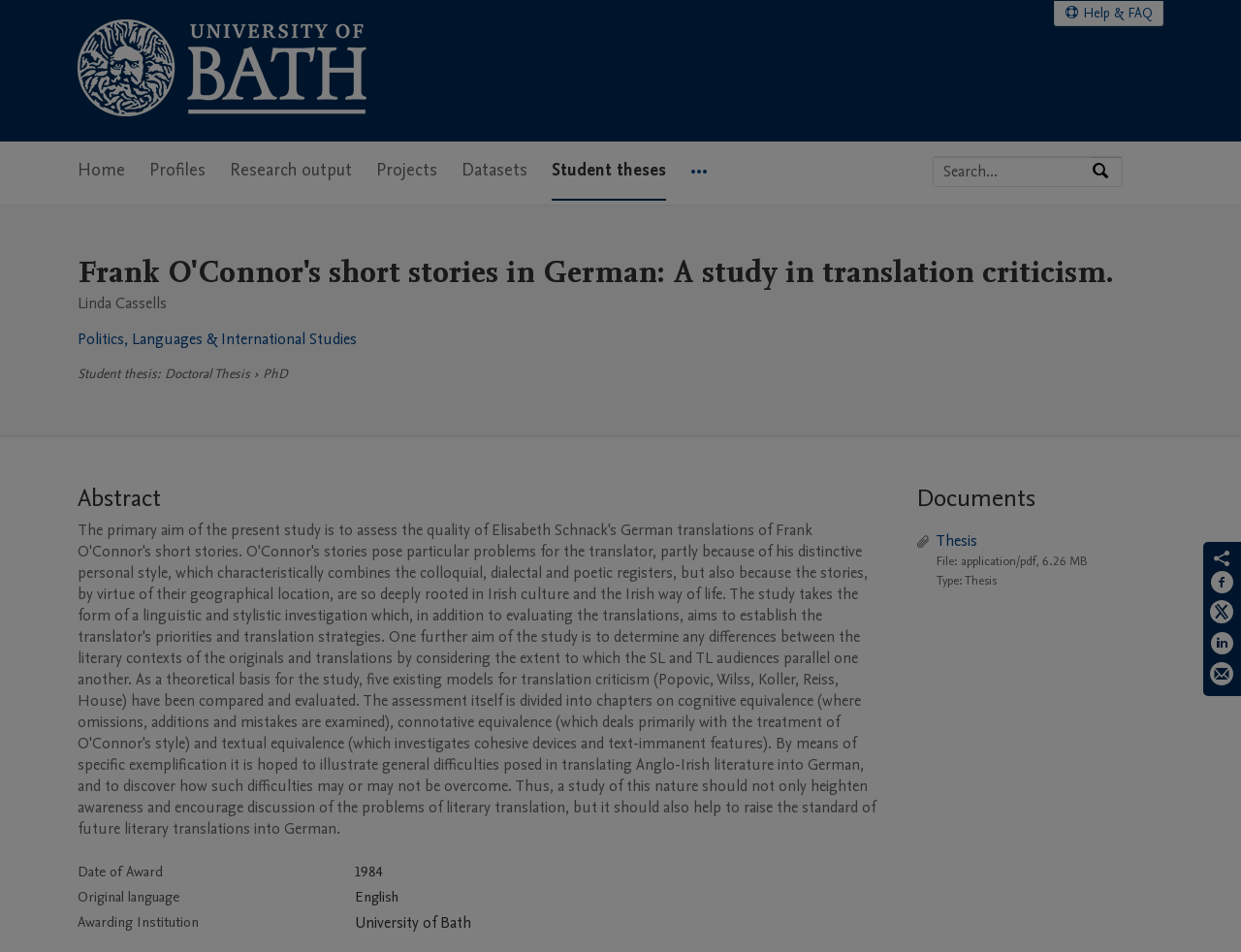Could you find the bounding box coordinates of the clickable area to complete this instruction: "Search by expertise, name or affiliation"?

[0.752, 0.165, 0.879, 0.196]